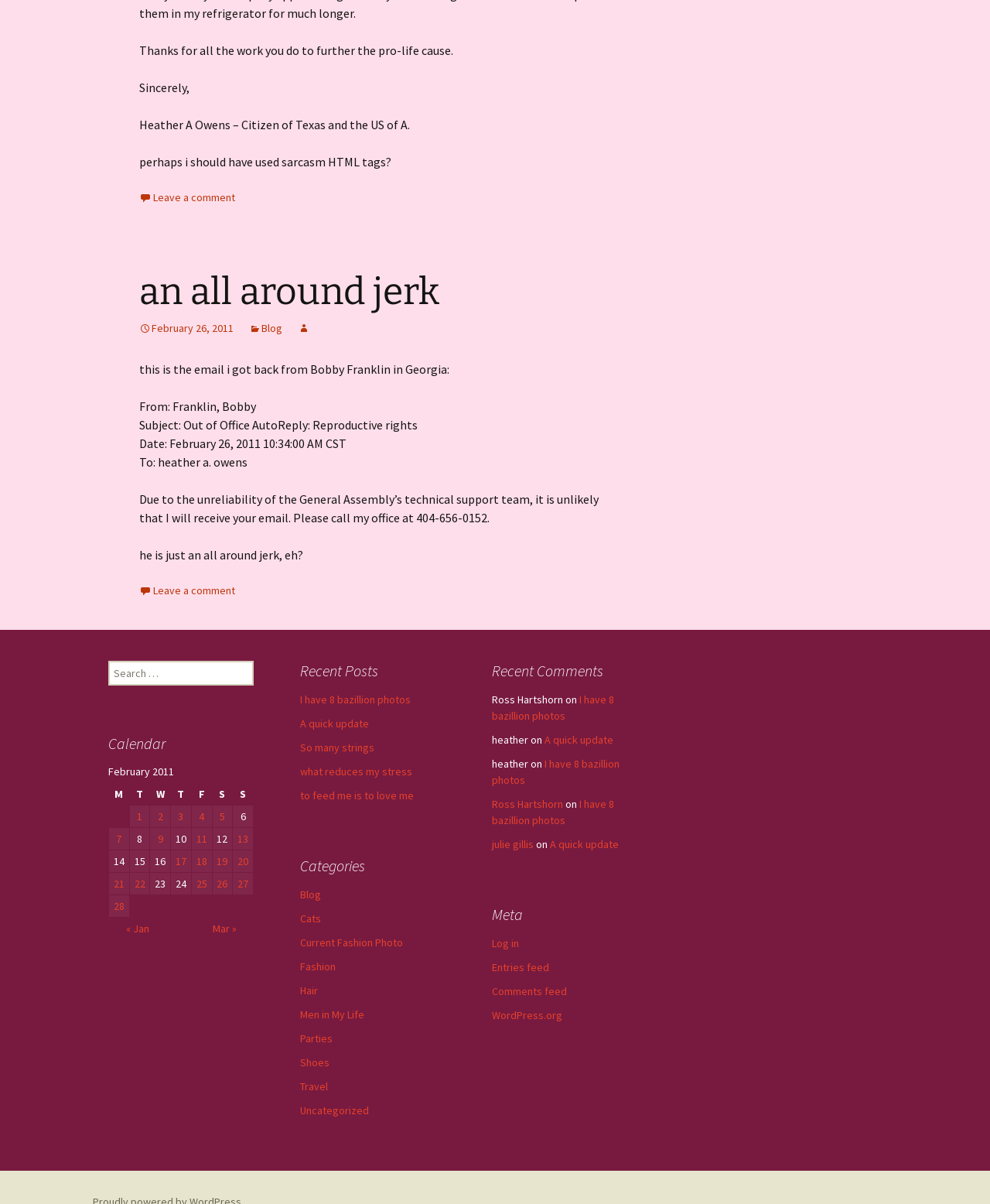Identify the bounding box coordinates of the element that should be clicked to fulfill this task: "View recent posts". The coordinates should be provided as four float numbers between 0 and 1, i.e., [left, top, right, bottom].

[0.303, 0.549, 0.45, 0.565]